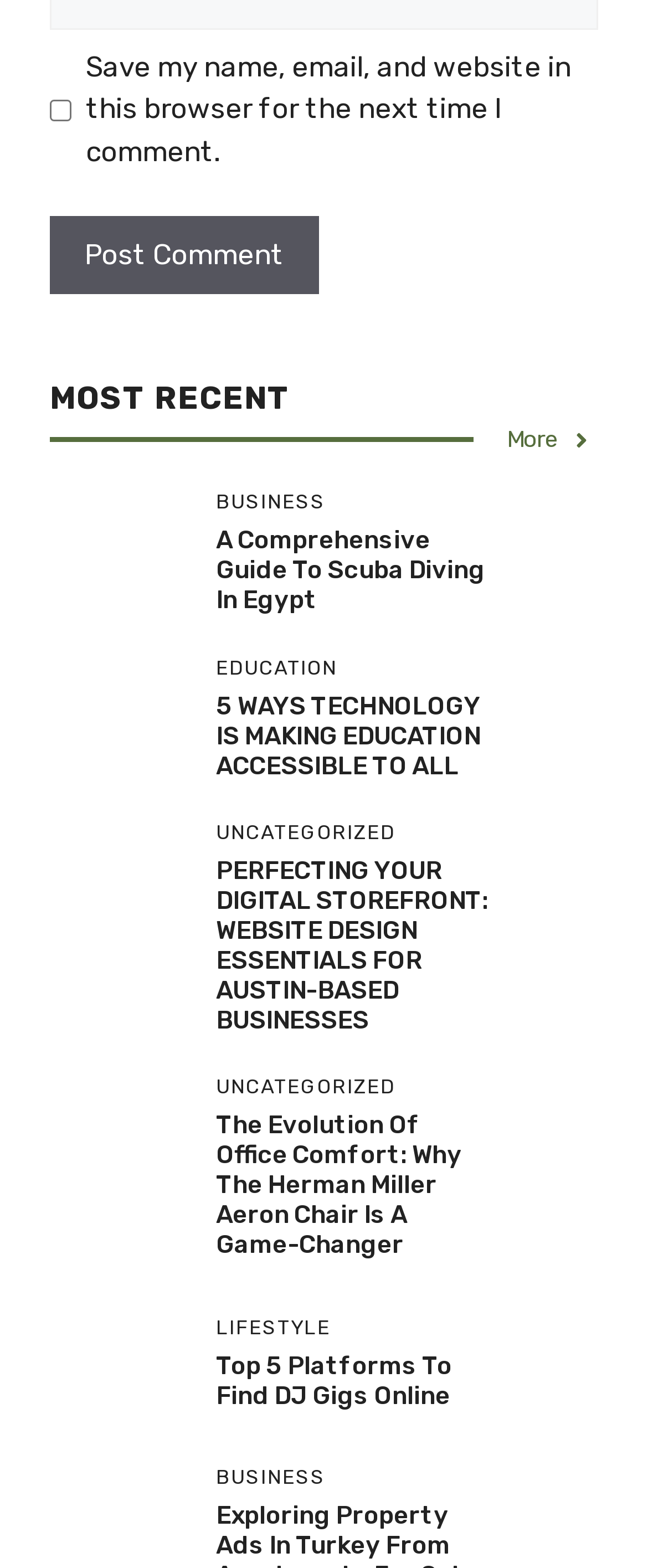Please provide the bounding box coordinates for the element that needs to be clicked to perform the following instruction: "Post a comment". The coordinates should be given as four float numbers between 0 and 1, i.e., [left, top, right, bottom].

[0.077, 0.138, 0.492, 0.188]